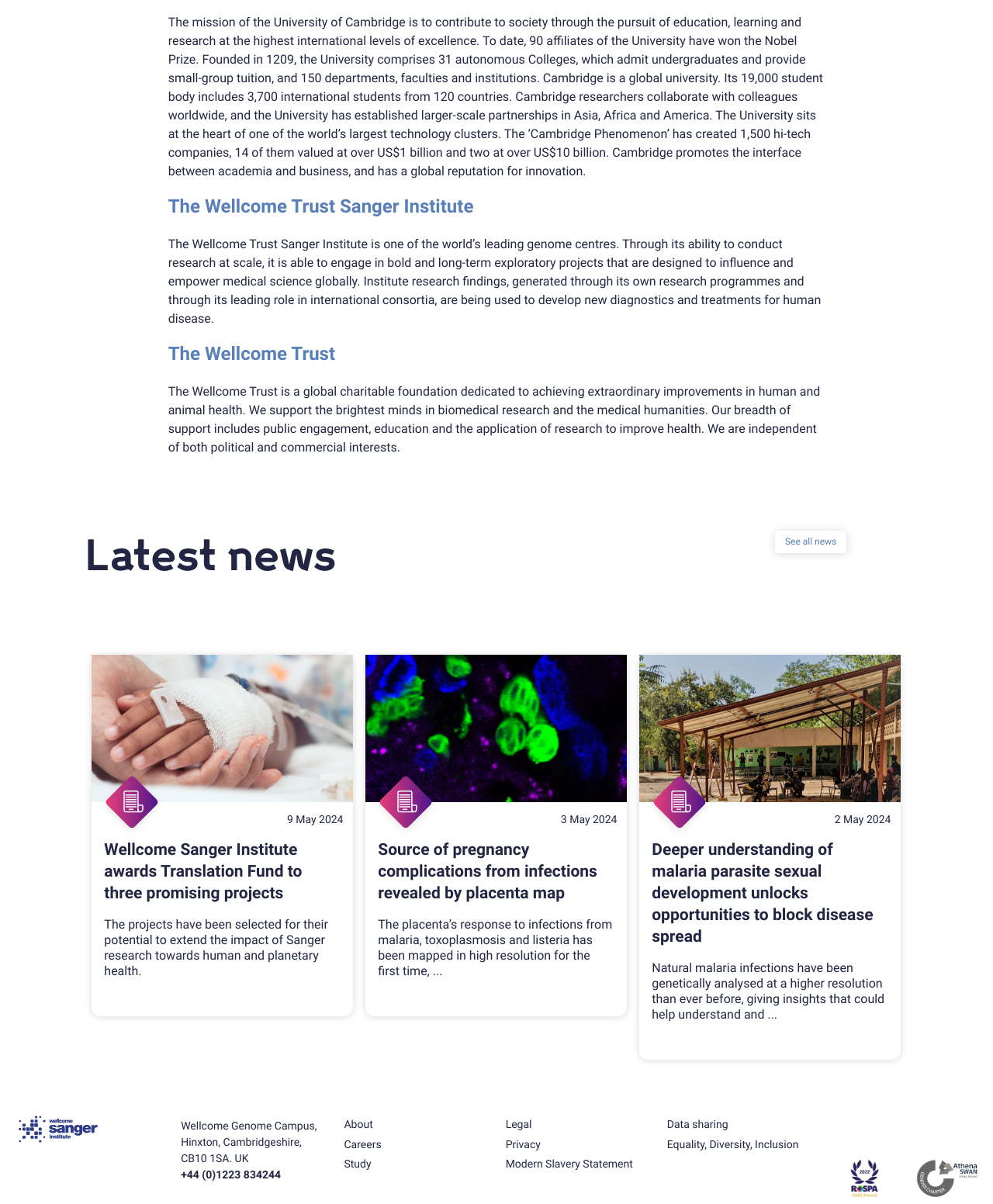Please provide the bounding box coordinate of the region that matches the element description: Study. Coordinates should be in the format (top-left x, top-left y, bottom-right x, bottom-right y) and all values should be between 0 and 1.

[0.345, 0.962, 0.375, 0.972]